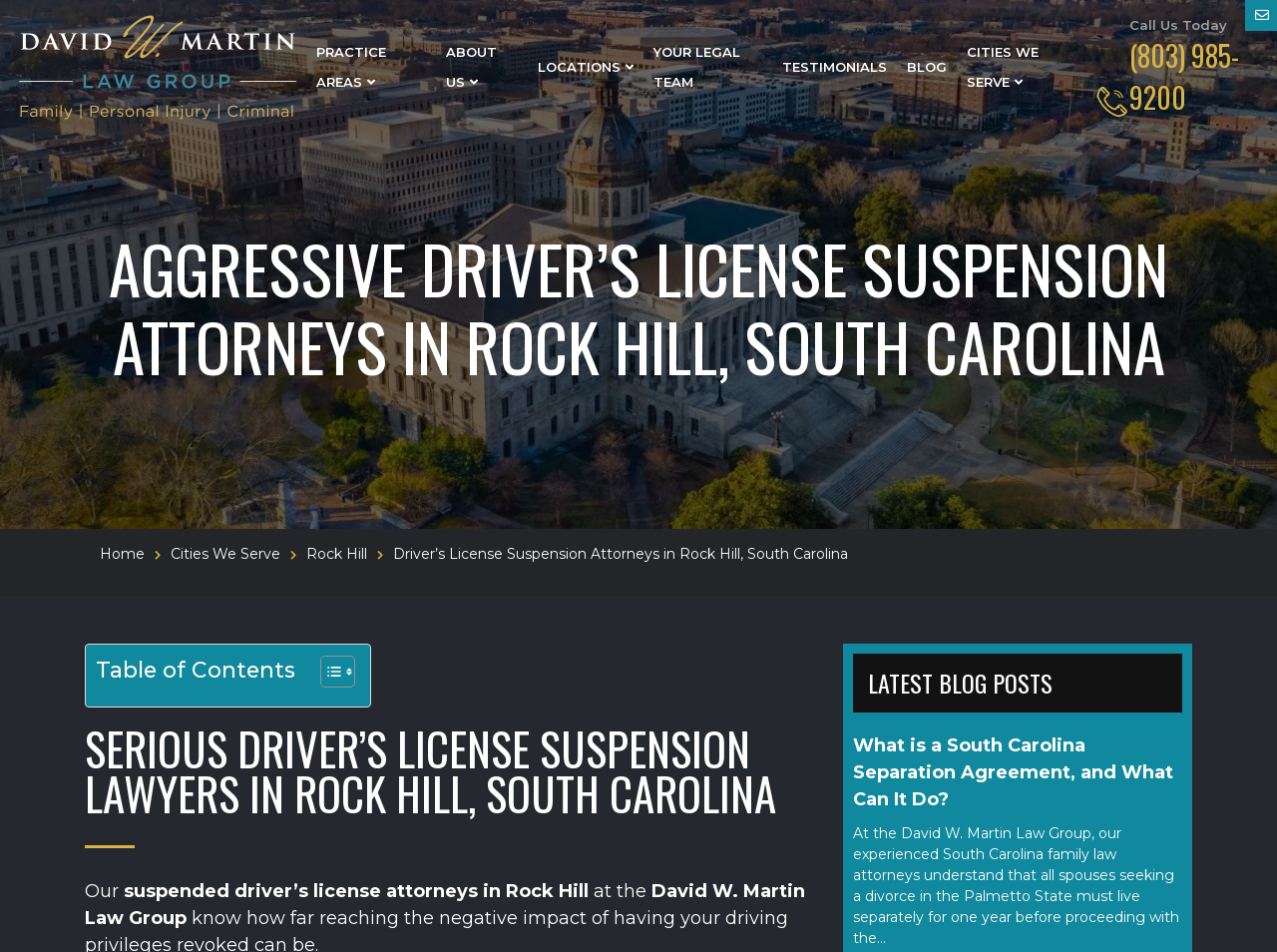Please answer the following query using a single word or phrase: 
What is the name of the law group?

David W. Martin Law Group